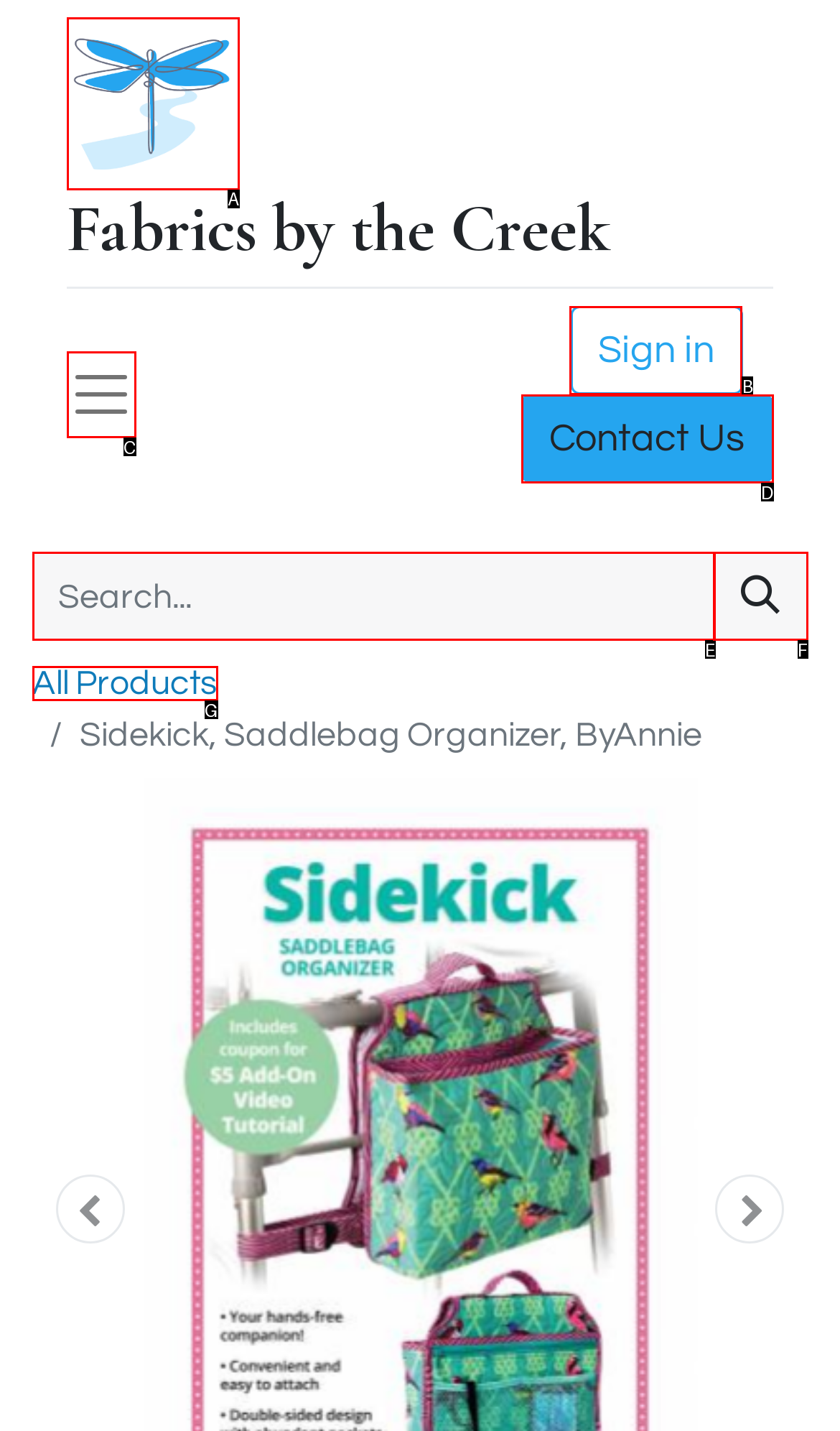Given the description: parent_node: Fabrics by the Creek, identify the matching HTML element. Provide the letter of the correct option.

A